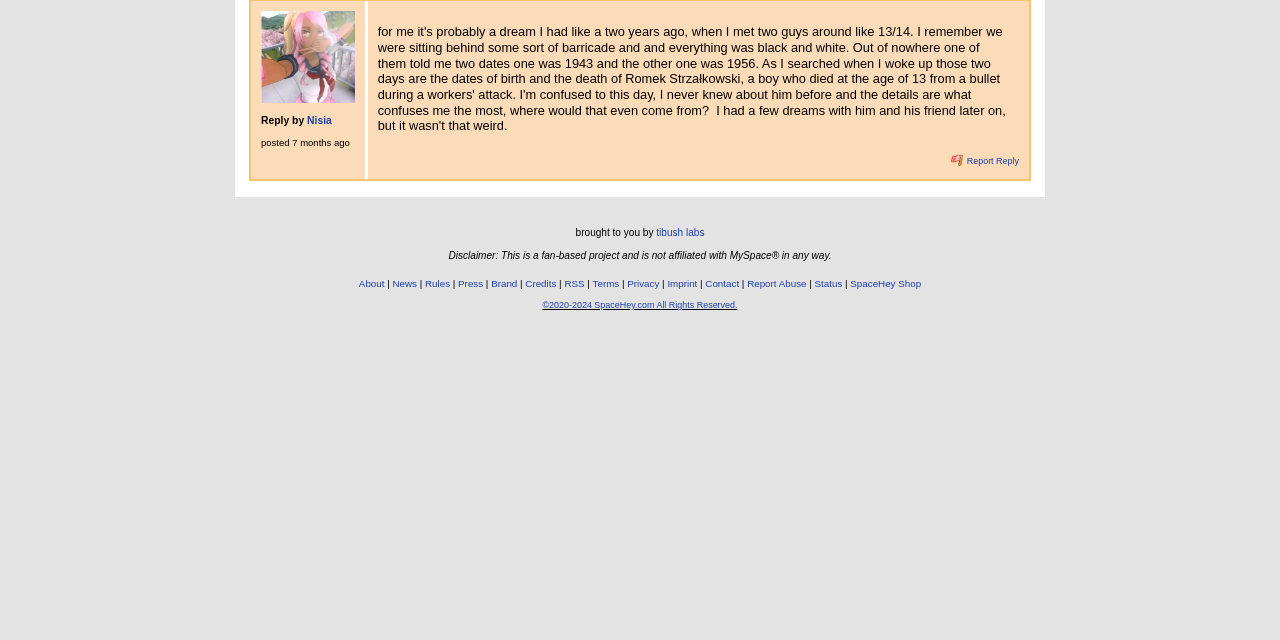Using the webpage screenshot, locate the HTML element that fits the following description and provide its bounding box: "SpaceHey Shop".

[0.664, 0.435, 0.72, 0.452]